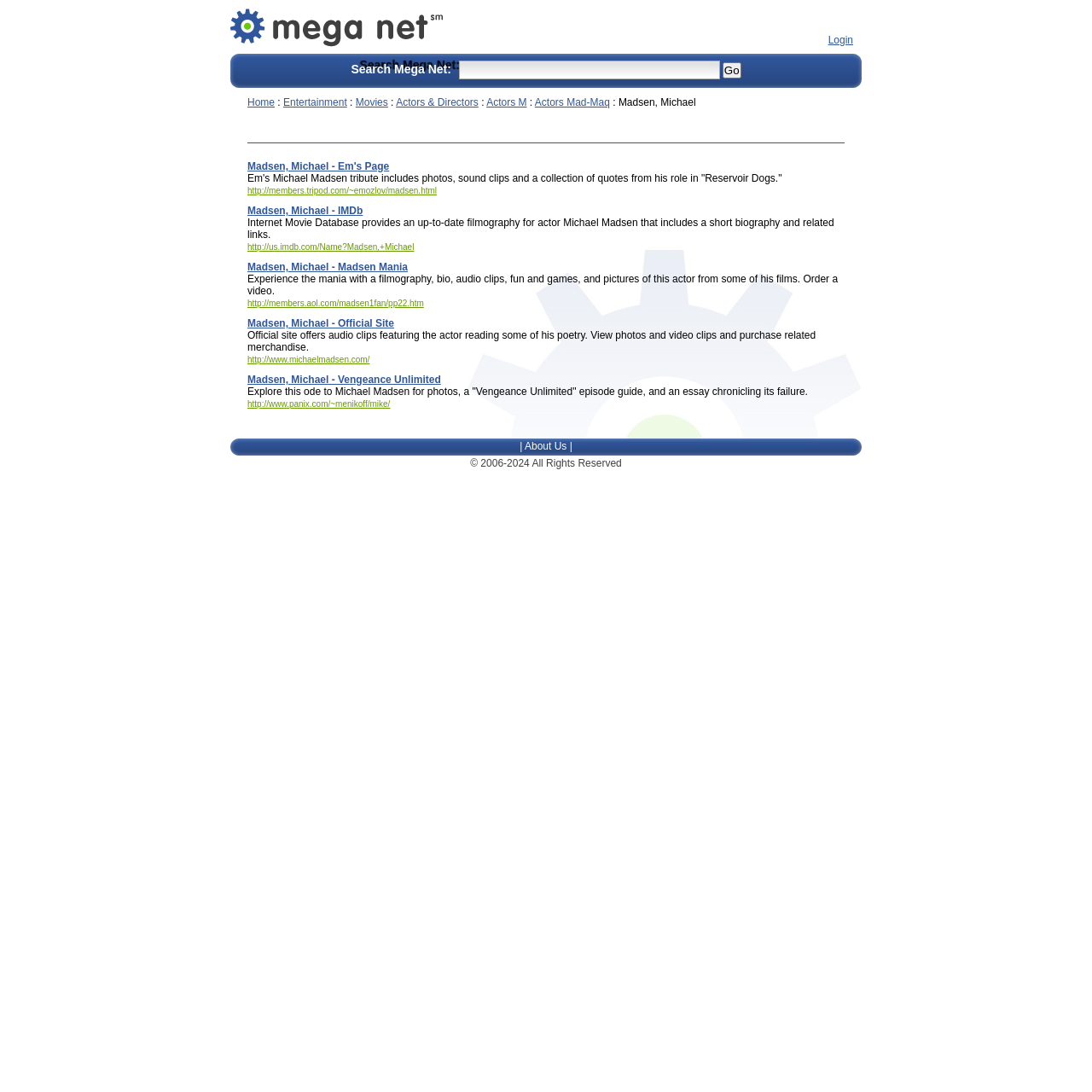What is the copyright year range of the webpage?
Using the image as a reference, answer the question with a short word or phrase.

2006-2024